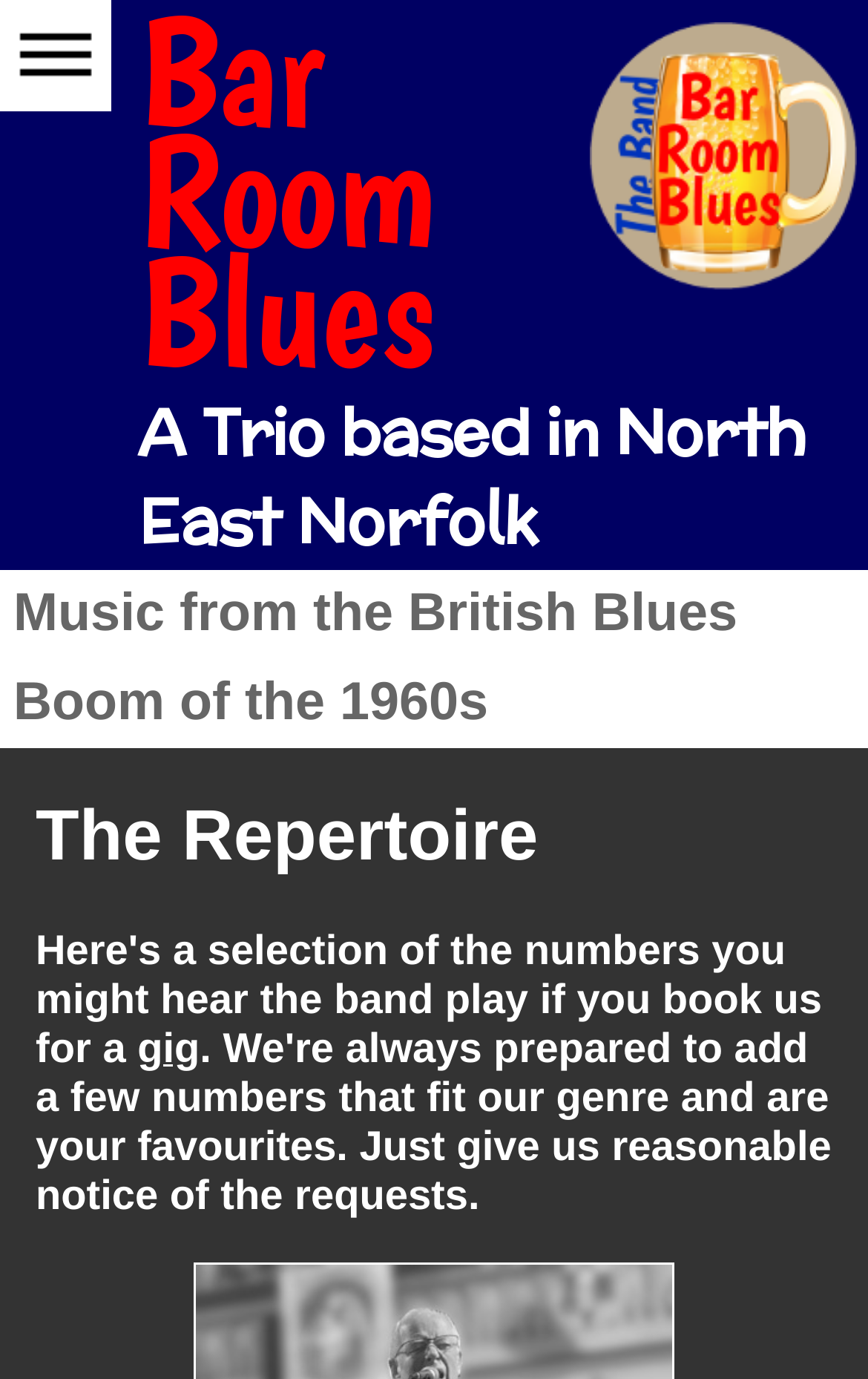Extract the primary heading text from the webpage.

Bar Room Blues
A Trio based in North East Norfolk